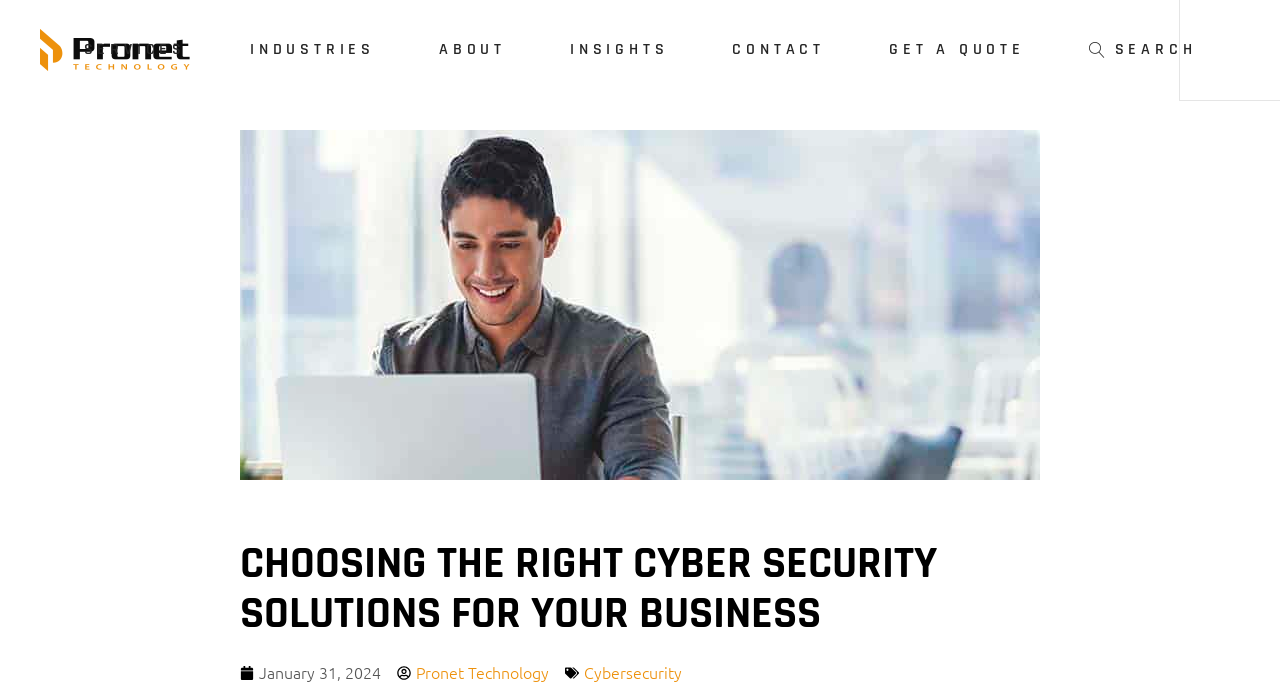Find the bounding box of the element with the following description: "Services". The coordinates must be four float numbers between 0 and 1, formatted as [left, top, right, bottom].

[0.04, 0.0, 0.17, 0.143]